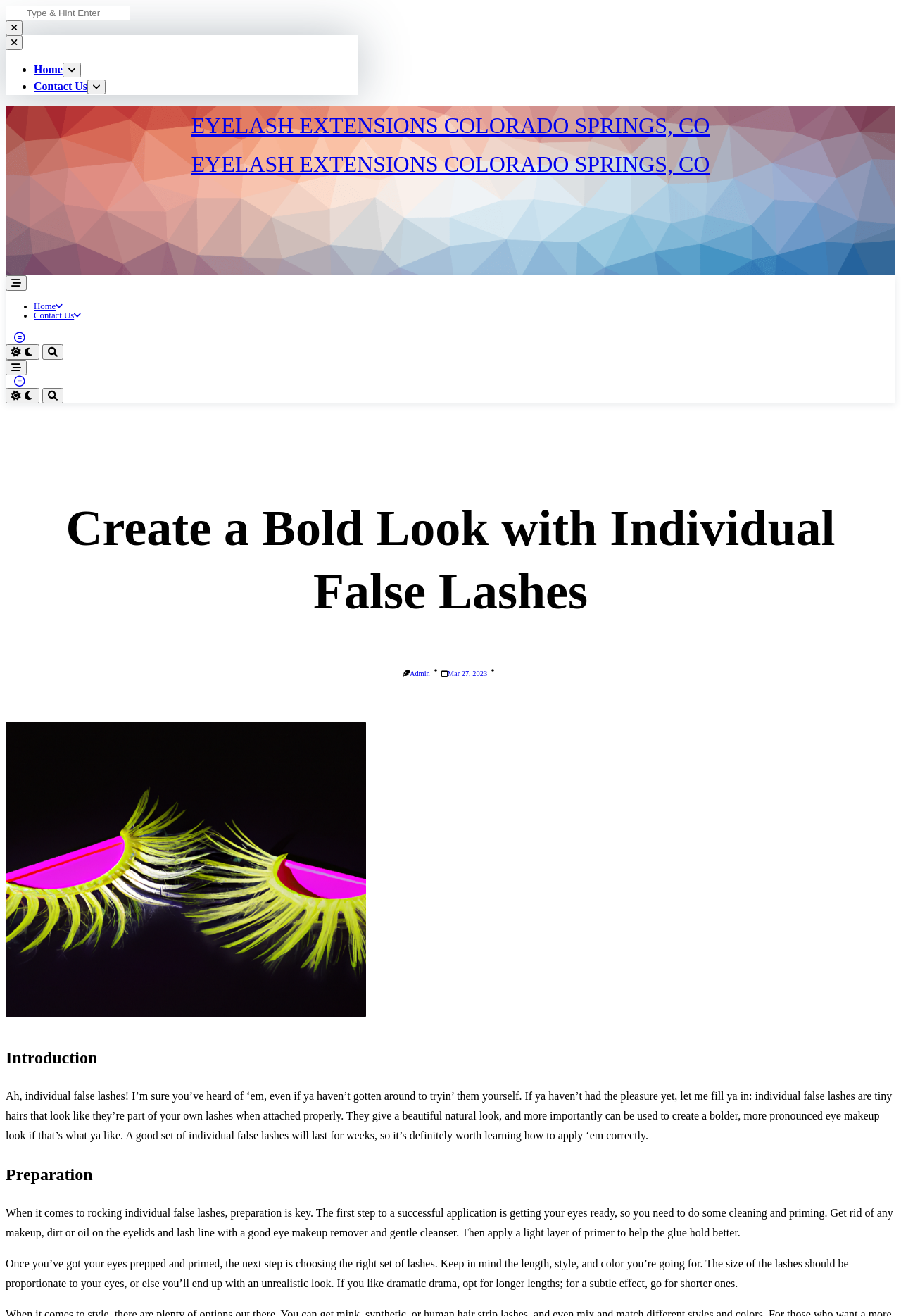Identify and extract the heading text of the webpage.

Create a Bold Look with Individual False Lashes